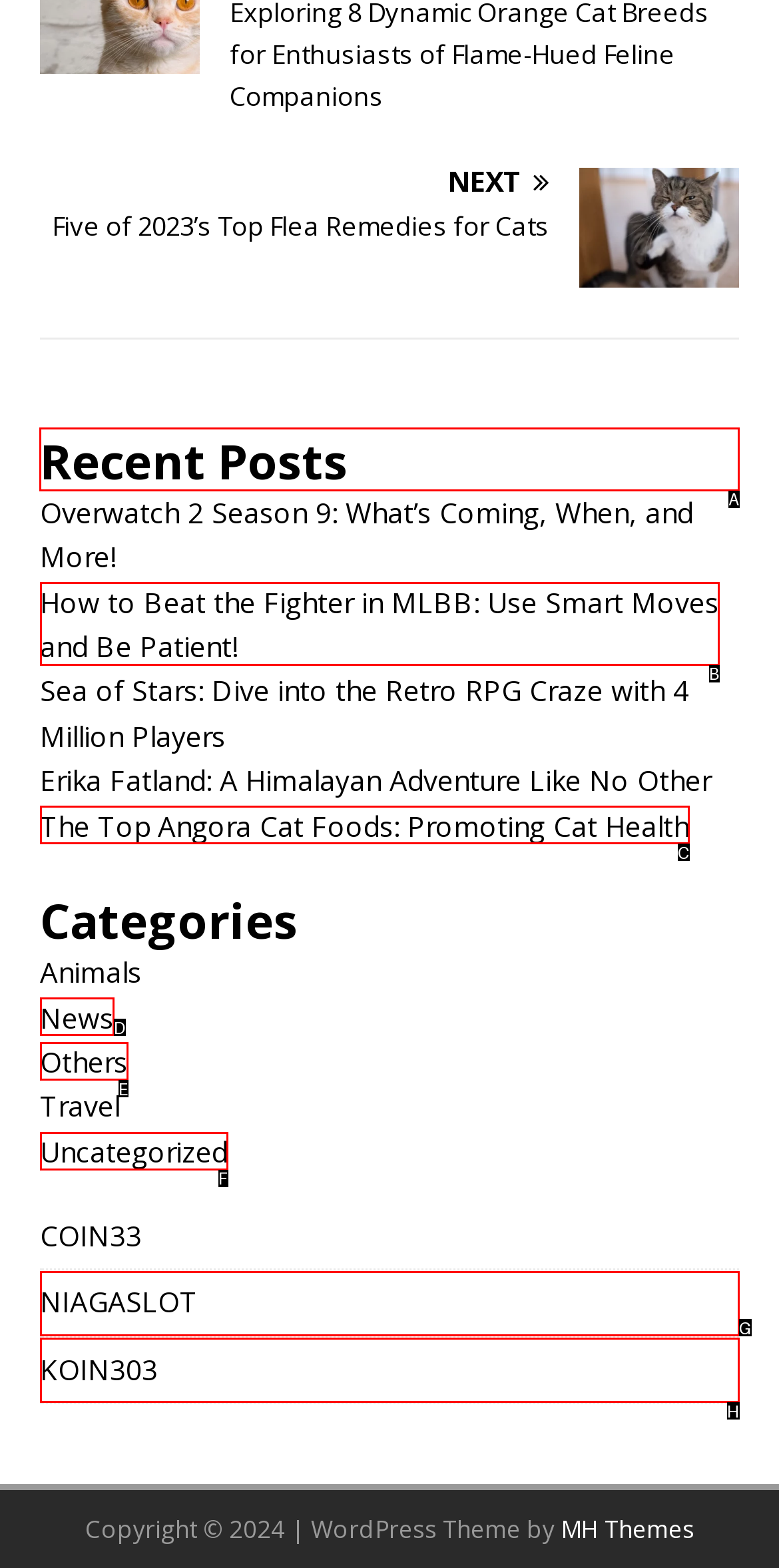Which choice should you pick to execute the task: View recent posts
Respond with the letter associated with the correct option only.

A